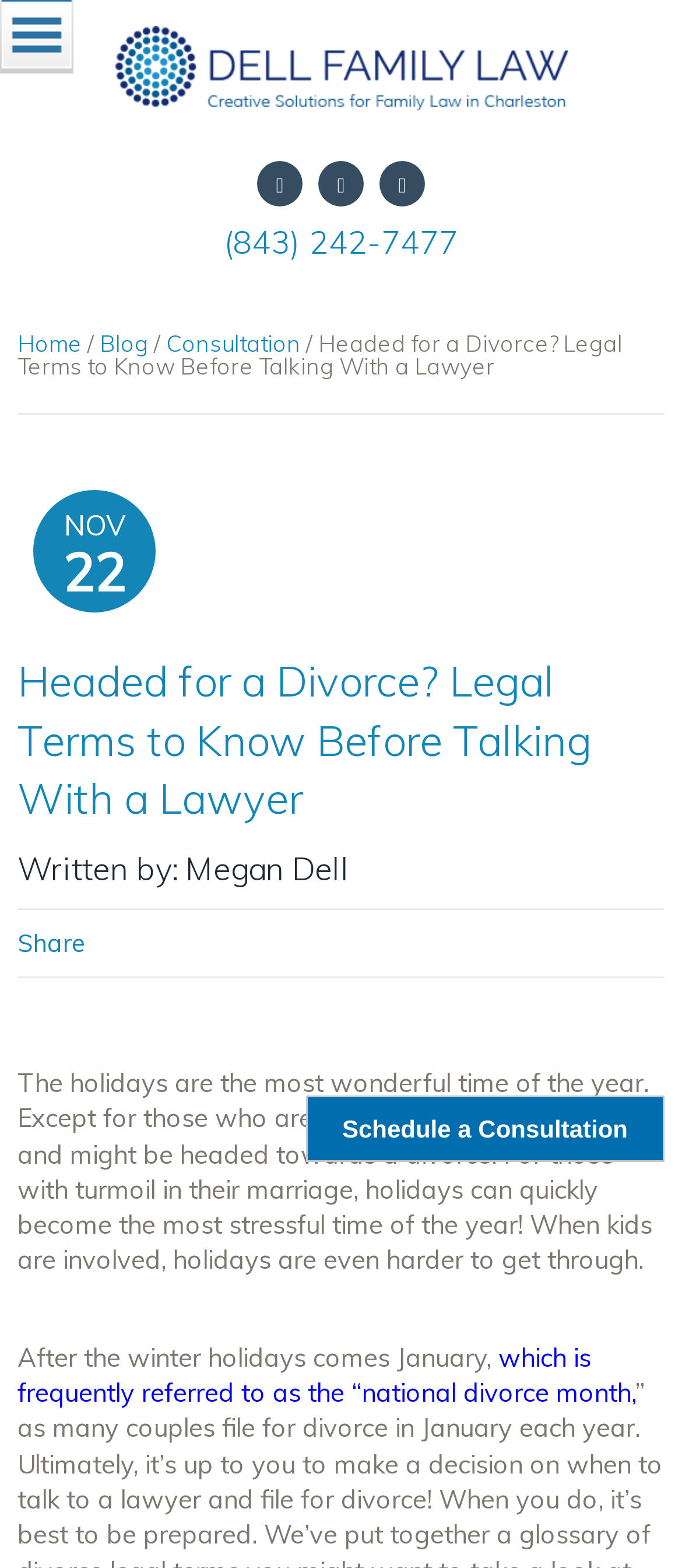Give a detailed account of the webpage.

The webpage appears to be a blog post or article from Dell Family Law, P.C. The title of the page is "Headed for a Divorce? Legal Terms to Know Before Talking With a Lawyer" and is displayed prominently at the top of the page. Below the title, there is a heading that reads "Dell Family Law, P.C." with a link to the law firm's website and a small image.

On the top-right side of the page, there are three social media links represented by icons. Below these icons, there is a phone number "(843) 242-7477" with a link to the law firm's contact page. Next to the phone number, there is a navigation menu with links to the "Home", "Blog", and "Consultation" pages, separated by forward slashes.

The main content of the page is a blog post that discusses the importance of knowing legal terms related to divorce, especially during the holiday season. The post is written by Megan Dell and is dated November 22. The text is divided into paragraphs, with the first paragraph discussing the stress of the holiday season for those going through a divorce. The second paragraph mentions that January is often referred to as the "national divorce month".

At the bottom of the page, there is a call-to-action button that reads "Schedule a Consultation" and takes up most of the width of the page.